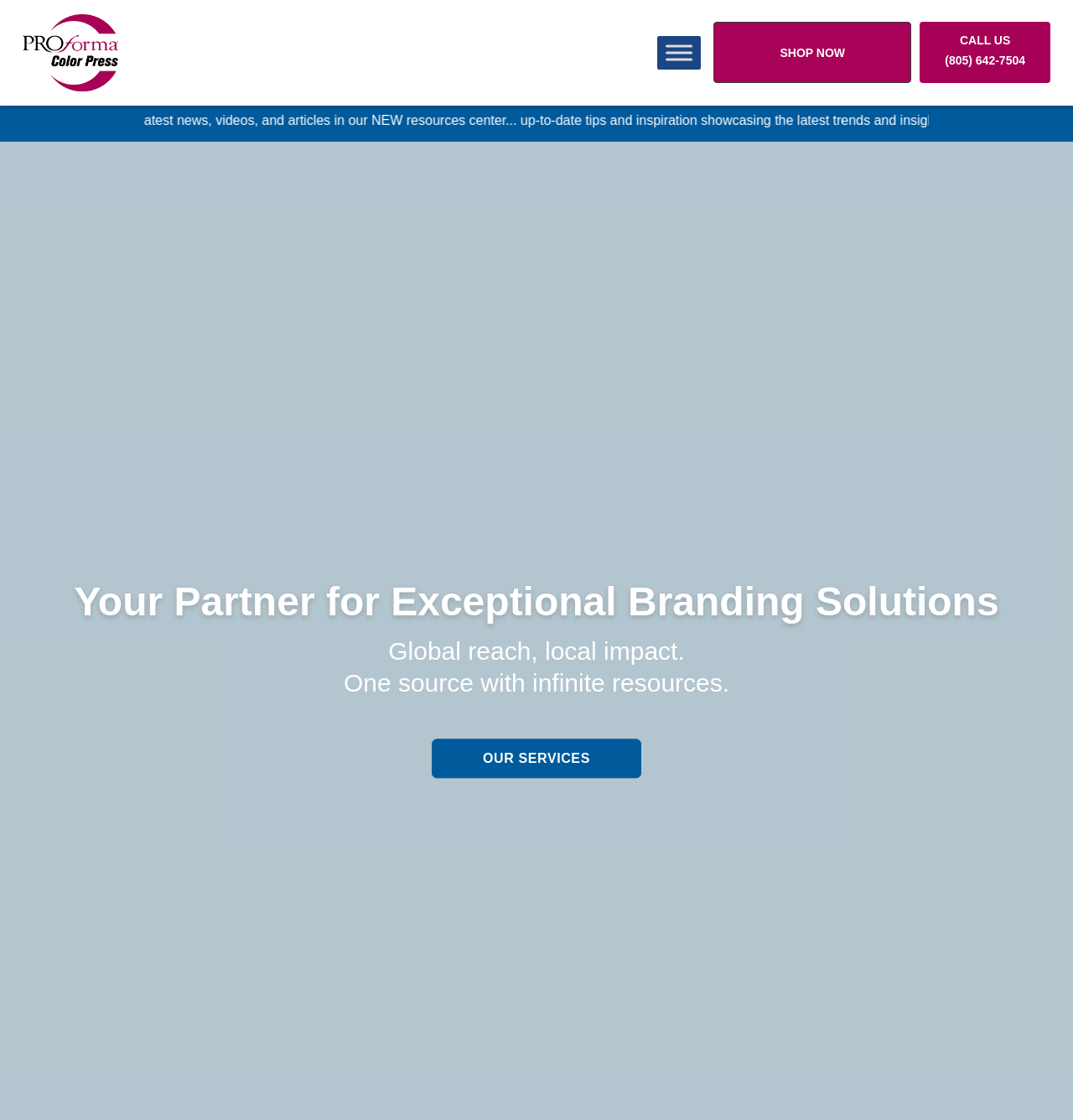What is the company's slogan?
Use the image to answer the question with a single word or phrase.

Global reach, local impact.